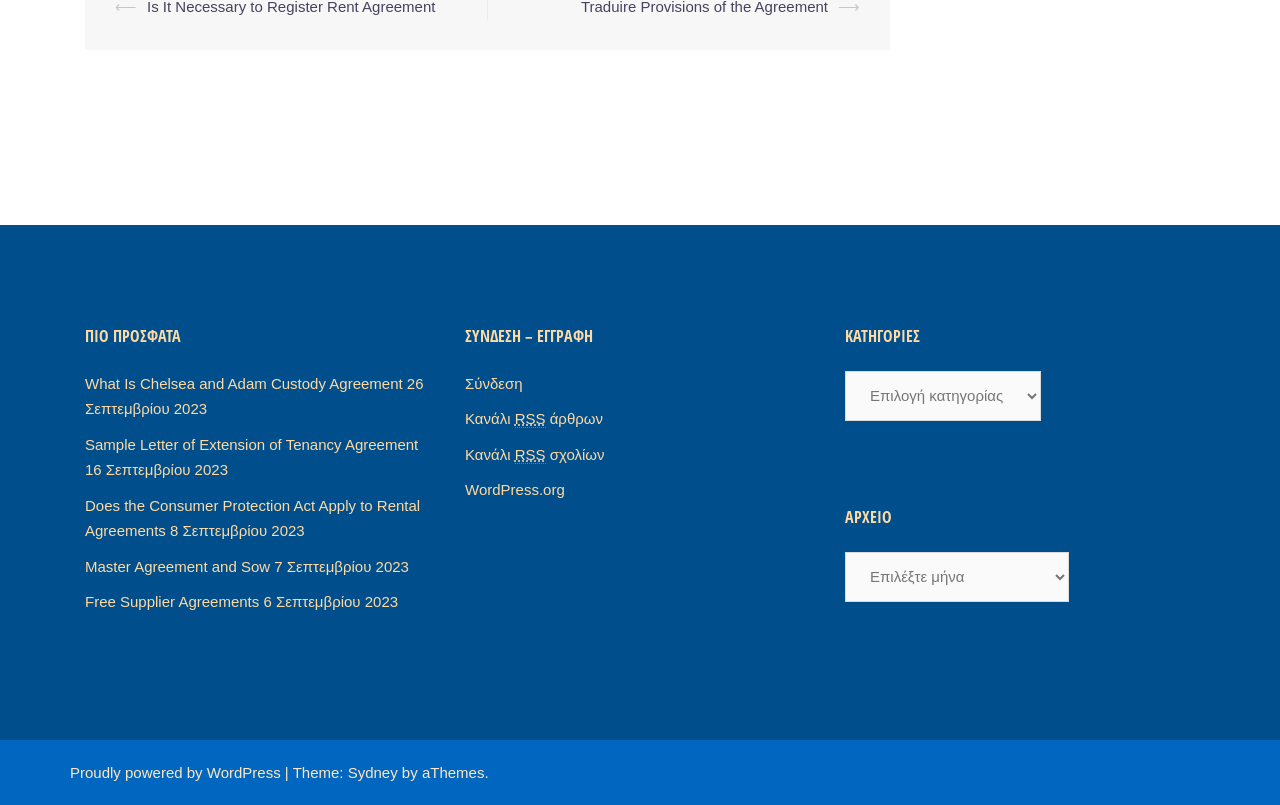Extract the bounding box coordinates of the UI element described: "Σύνδεση". Provide the coordinates in the format [left, top, right, bottom] with values ranging from 0 to 1.

[0.363, 0.465, 0.408, 0.486]